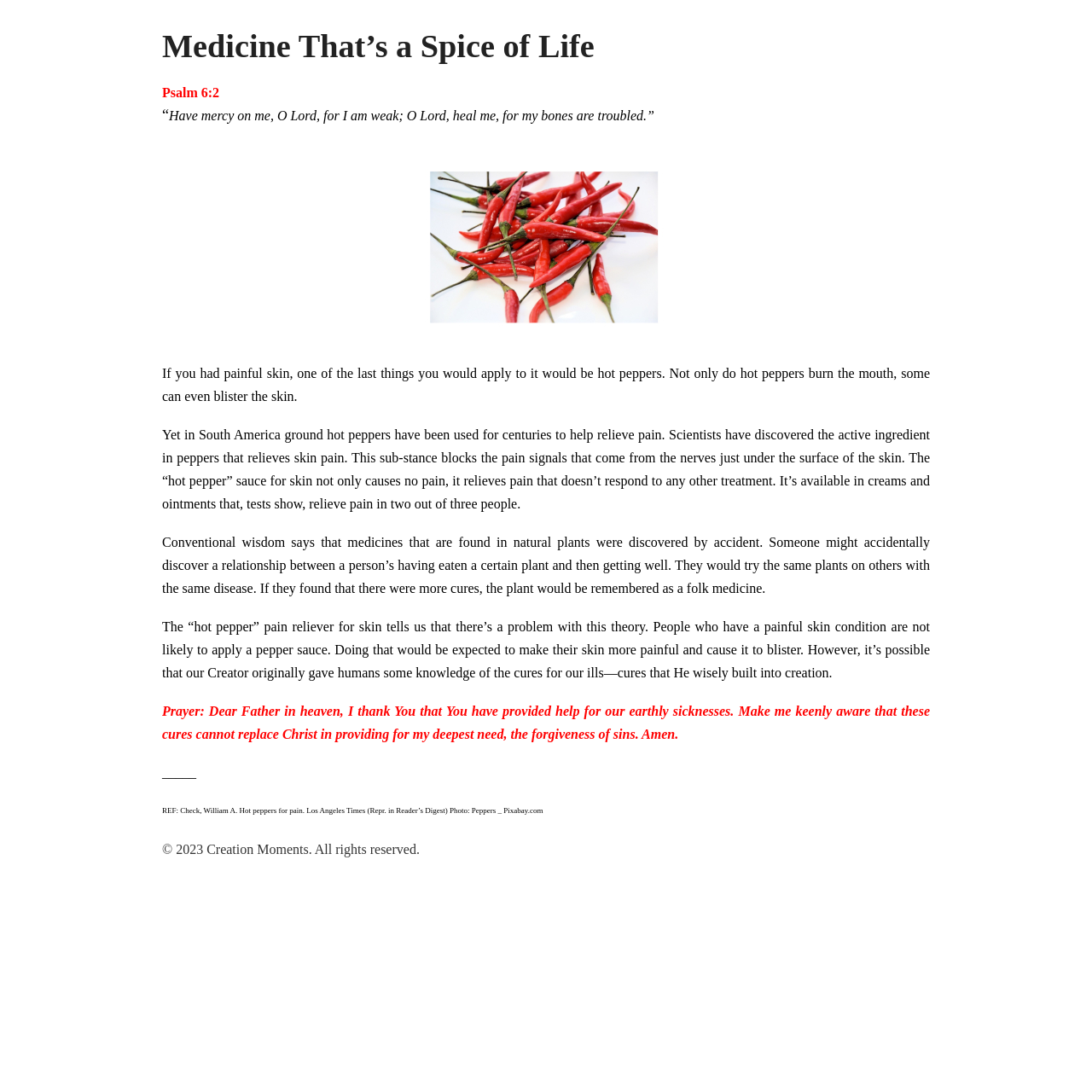What is the purpose of the 'hot pepper' sauce for skin?
Please respond to the question thoroughly and include all relevant details.

The purpose of the 'hot pepper' sauce for skin is to relieve pain, as mentioned in the StaticText element with the text '...relieve pain that doesn’t respond to any other treatment.' at coordinates [0.148, 0.391, 0.852, 0.468].